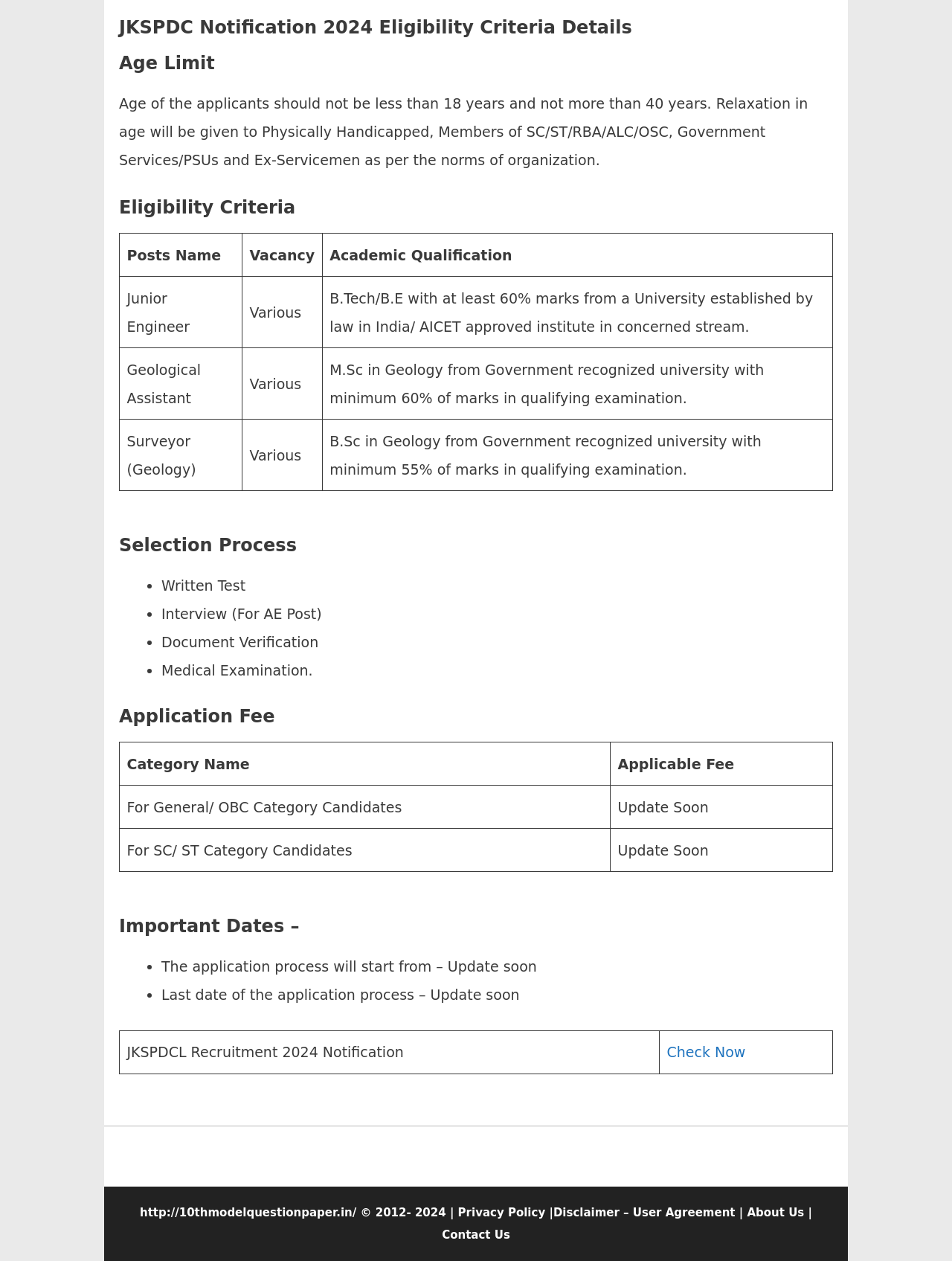Provide a short answer to the following question with just one word or phrase: What is the purpose of the JKSPDCL Recruitment 2024 Notification?

To recruit candidates